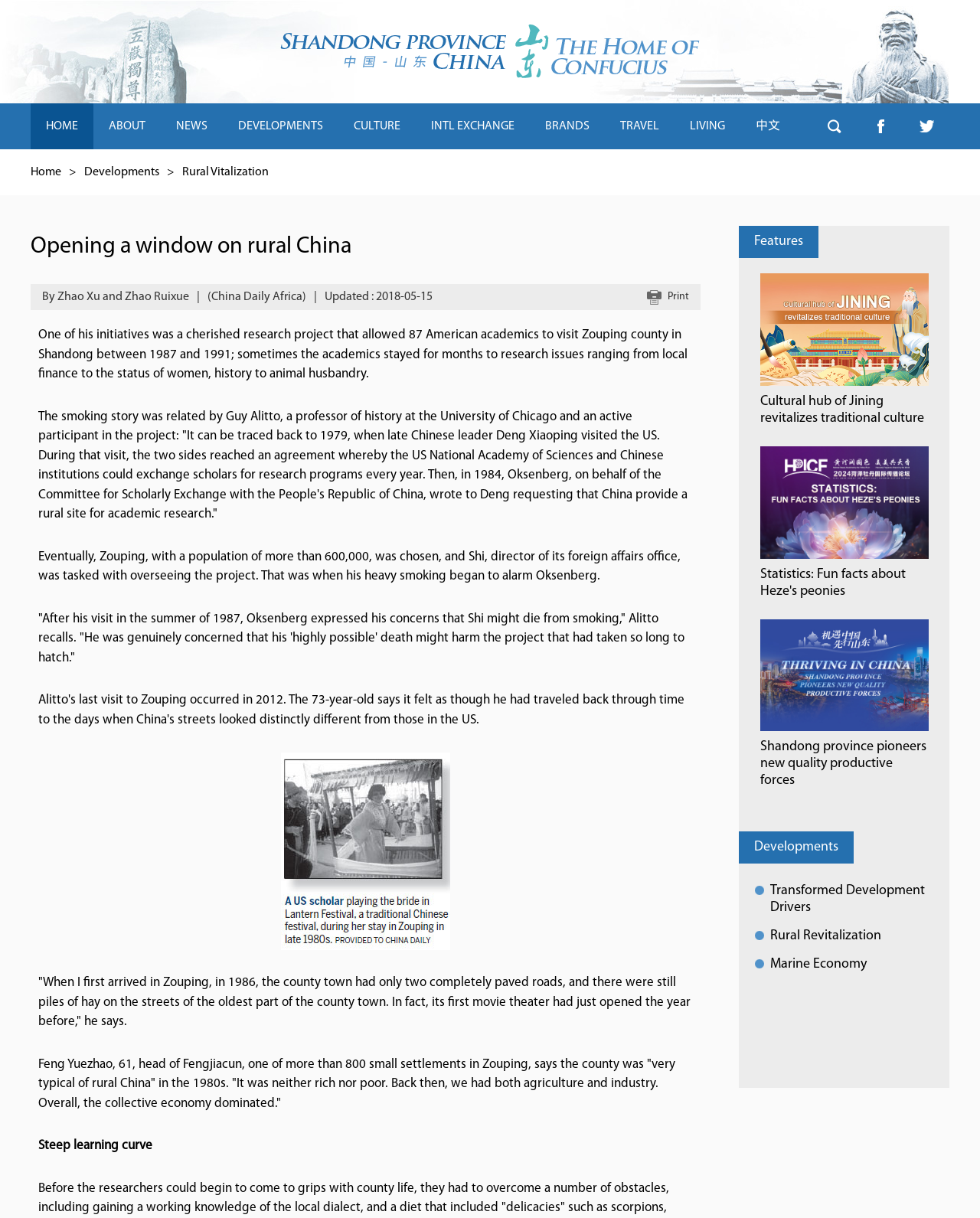What is the name of the county where 87 American academics visited?
Could you answer the question in a detailed manner, providing as much information as possible?

According to the article, 'One of his initiatives was a cherished research project that allowed 87 American academics to visit Zouping county in Shandong between 1987 and 1991...'.